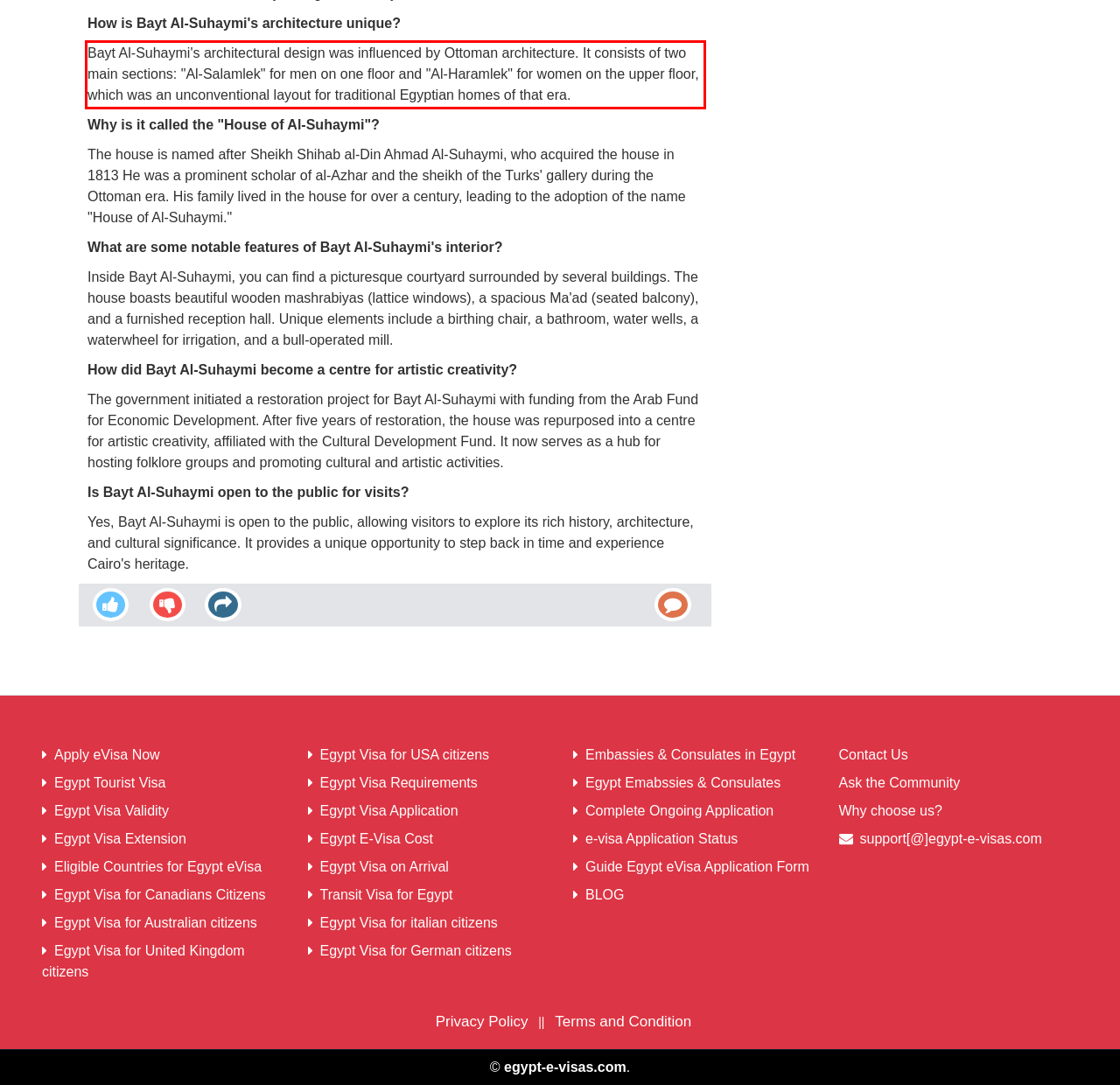You are given a webpage screenshot with a red bounding box around a UI element. Extract and generate the text inside this red bounding box.

Bayt Al-Suhaymi's architectural design was influenced by Ottoman architecture. It consists of two main sections: "Al-Salamlek" for men on one floor and "Al-Haramlek" for women on the upper floor, which was an unconventional layout for traditional Egyptian homes of that era.